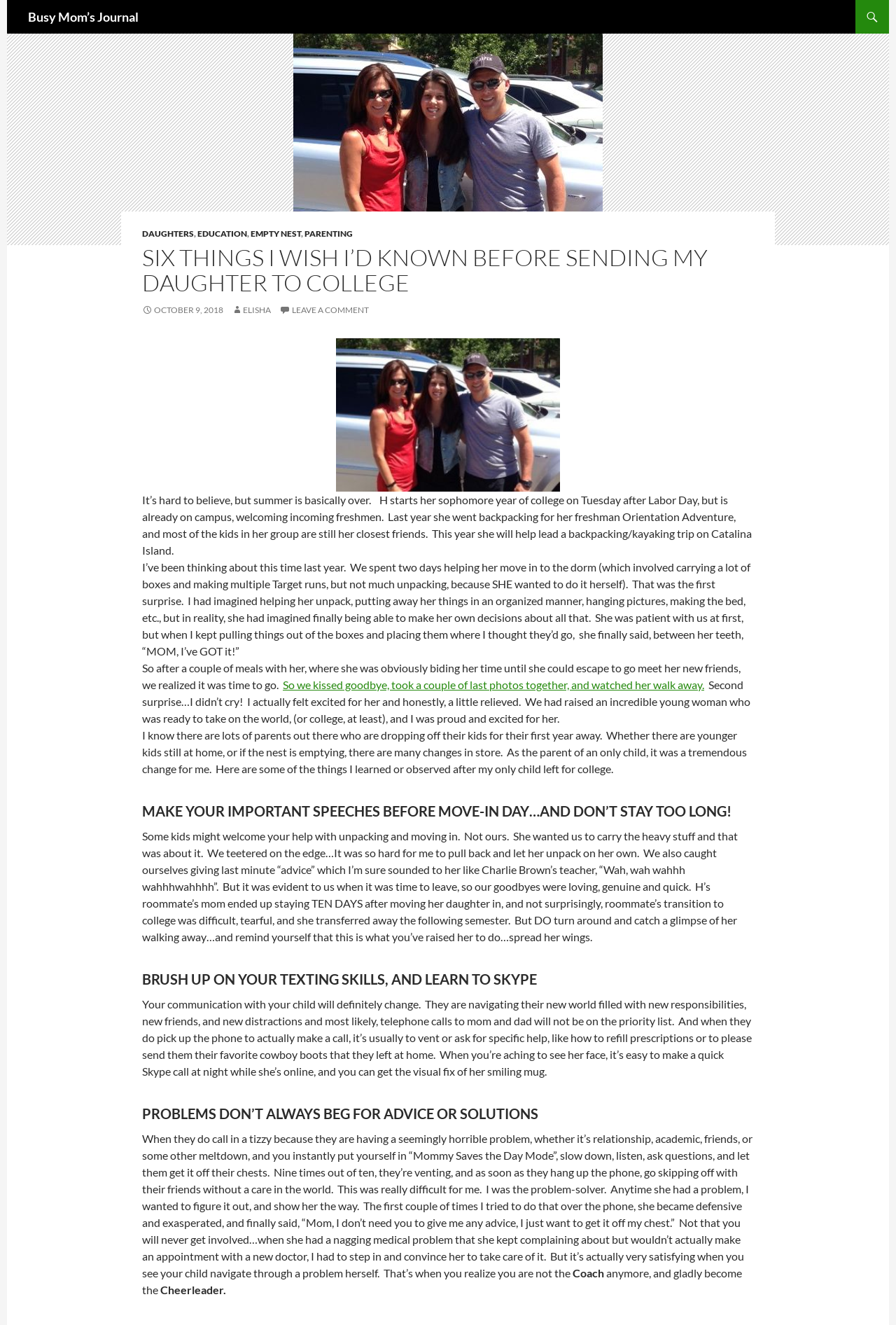Please determine the bounding box coordinates of the element to click in order to execute the following instruction: "Click on the 'EMPTY NEST' link". The coordinates should be four float numbers between 0 and 1, specified as [left, top, right, bottom].

[0.28, 0.172, 0.336, 0.18]